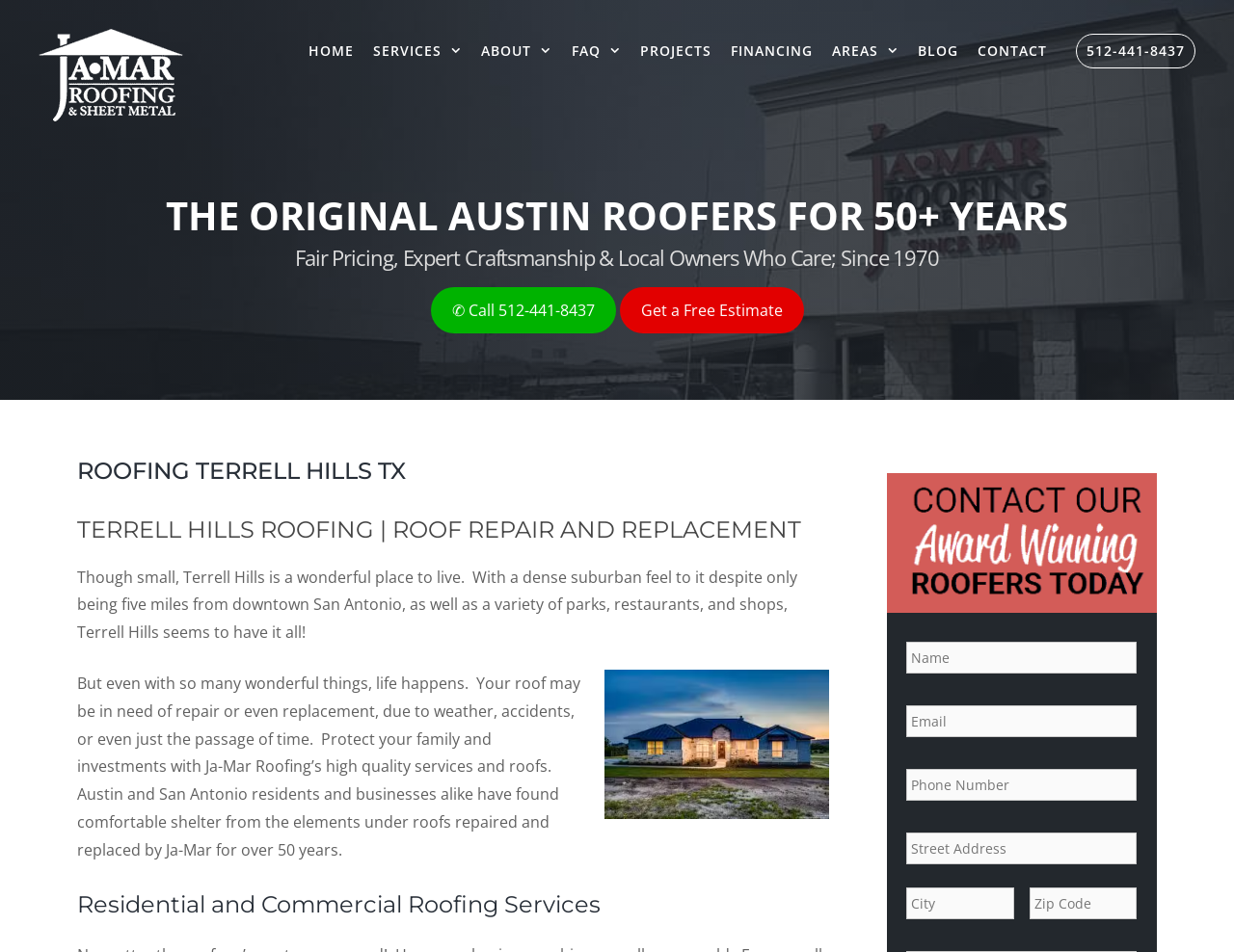Please identify the coordinates of the bounding box for the clickable region that will accomplish this instruction: "Get a free estimate".

[0.519, 0.314, 0.634, 0.337]